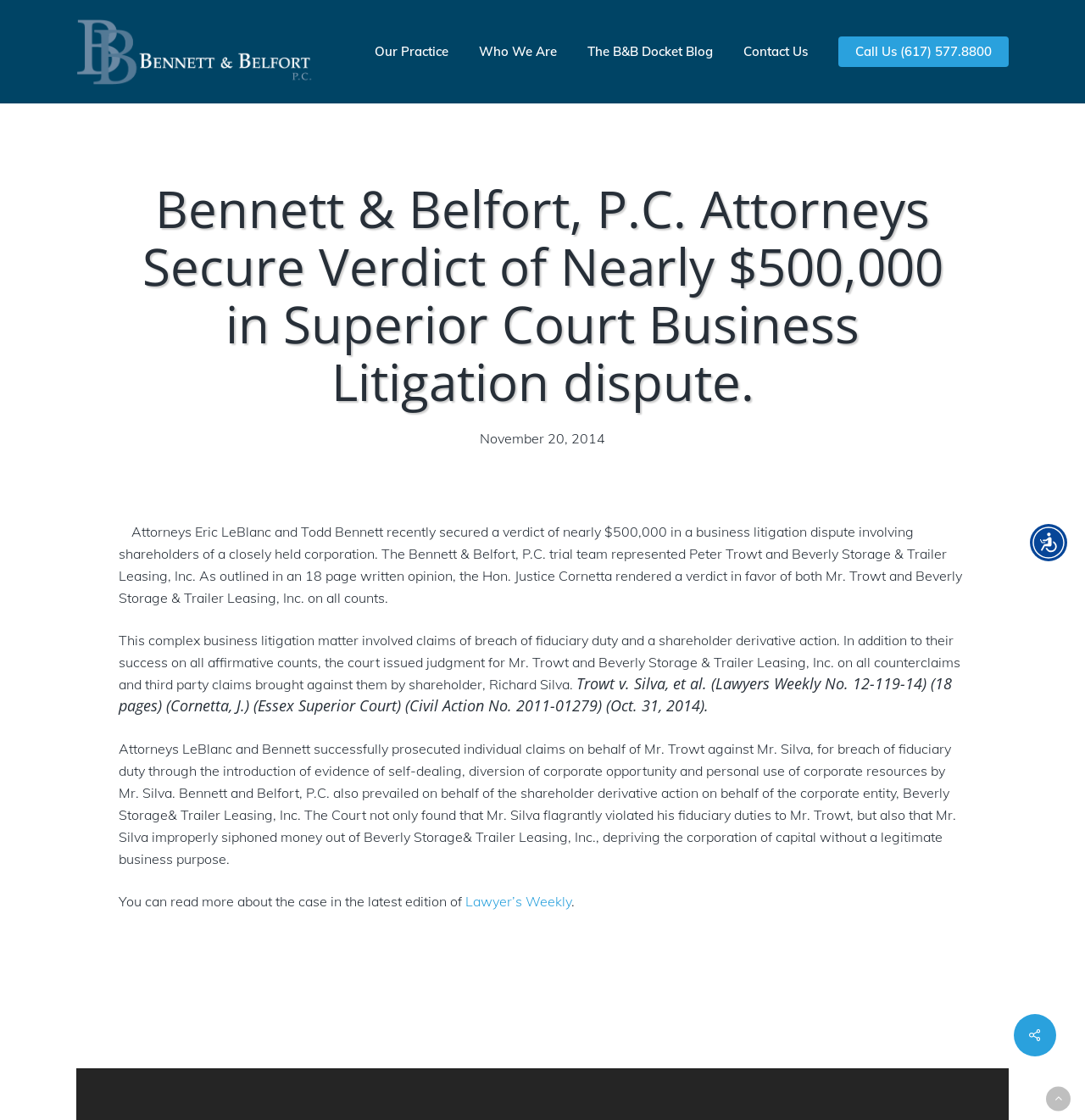Who represented Peter Trowt and Beverly Storage & Trailer Leasing, Inc. in the lawsuit?
Give a detailed and exhaustive answer to the question.

I found the answer by reading the main article on the webpage, which states that 'The Bennett & Belfort, P.C. trial team represented Peter Trowt and Beverly Storage & Trailer Leasing, Inc.'.